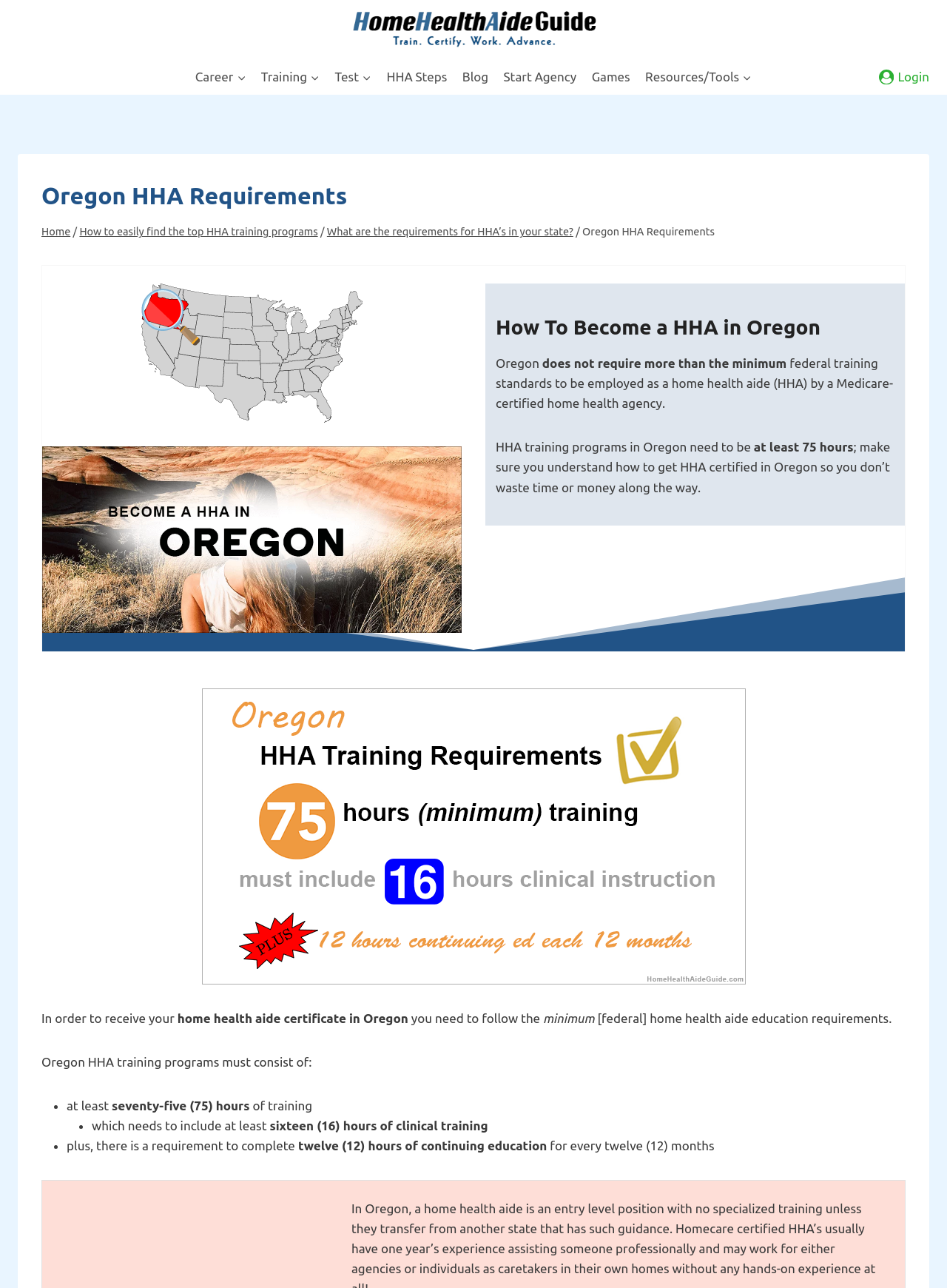Provide a thorough summary of the webpage.

The webpage is about becoming a Home Health Aide (HHA) in Oregon, with a focus on the training requirements. At the top, there is a navigation menu with links to various sections, including "Career", "Training", "Test", and "Resources/Tools". On the top right, there is a link to "Account Login" with an accompanying image.

The main content of the page is divided into sections. The first section has a heading "Oregon HHA Requirements" and a breadcrumb navigation menu showing the current page's location. Below this, there is a figure with a link to "Oregon hha focus map" and an accompanying image.

The next section has a heading "How To Become a HHA in Oregon" and a series of paragraphs explaining the training requirements. The text explains that Oregon does not require more than the minimum federal training standards to be employed as a home health aide. It also mentions that HHA training programs in Oregon need to be at least 75 hours, with at least 16 hours of clinical training.

There are several images on the page, including one with the text "become a hha in Oregon" and another with the text "oregon hha training". The page also has a list of requirements for Oregon HHA training programs, including at least 75 hours of training, with at least 16 hours of clinical training, and 12 hours of continuing education every 12 months.

Overall, the webpage provides detailed information on the training requirements for becoming a Home Health Aide in Oregon, with a focus on the minimum federal standards and the specific requirements for the state.